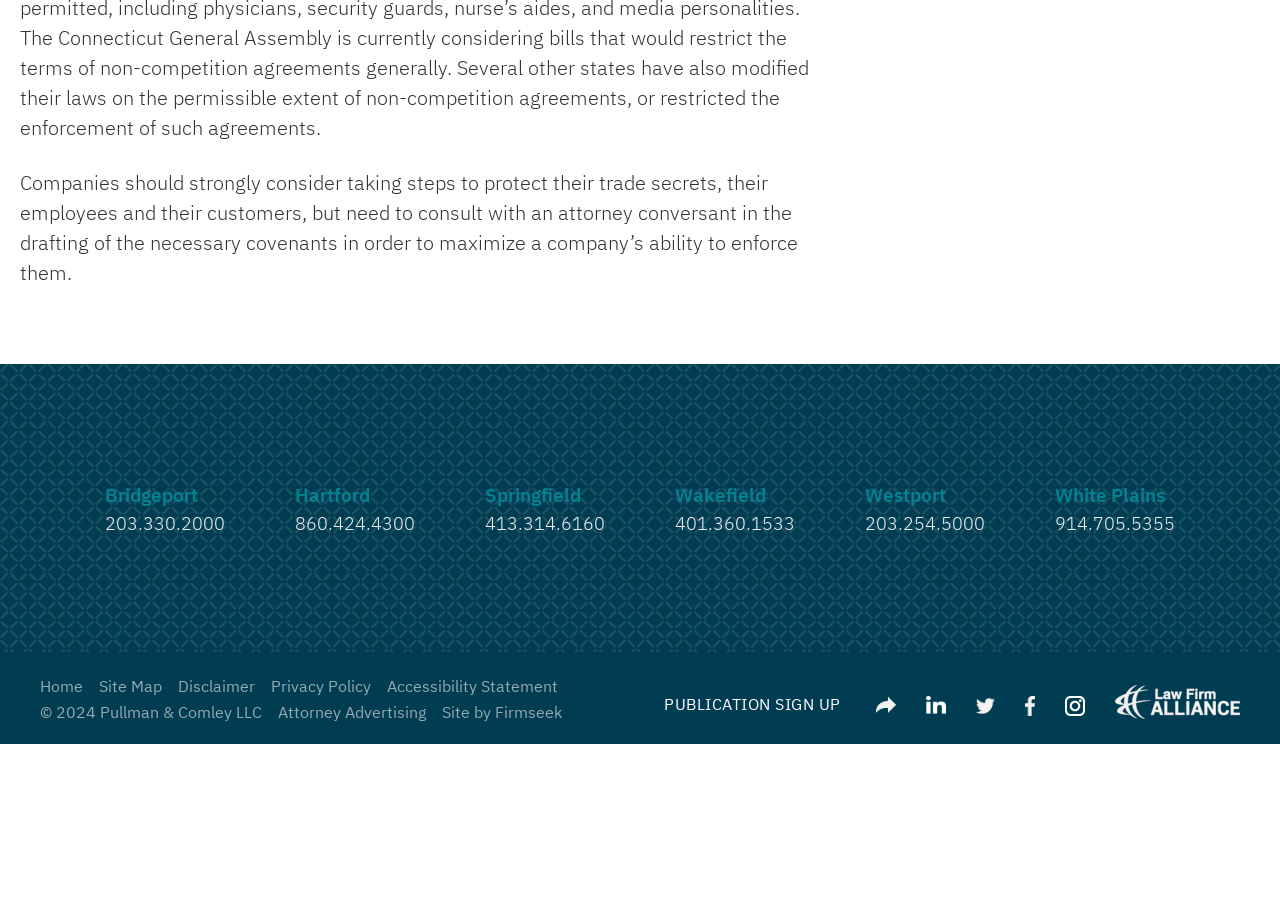Please locate the bounding box coordinates of the element that should be clicked to complete the given instruction: "Click on the 'Home' link".

[0.031, 0.745, 0.065, 0.763]